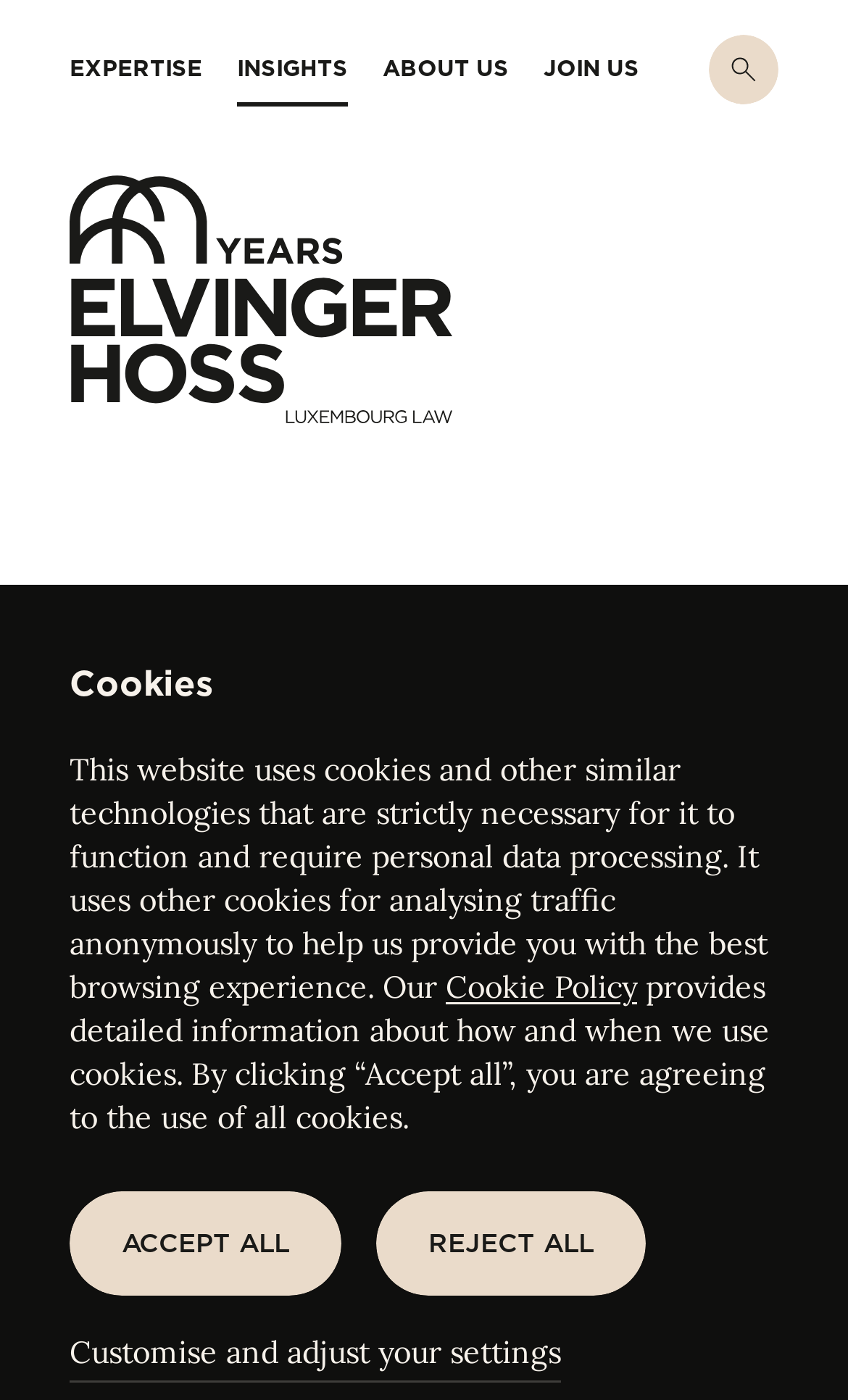Find and indicate the bounding box coordinates of the region you should select to follow the given instruction: "Explore Headphones".

None